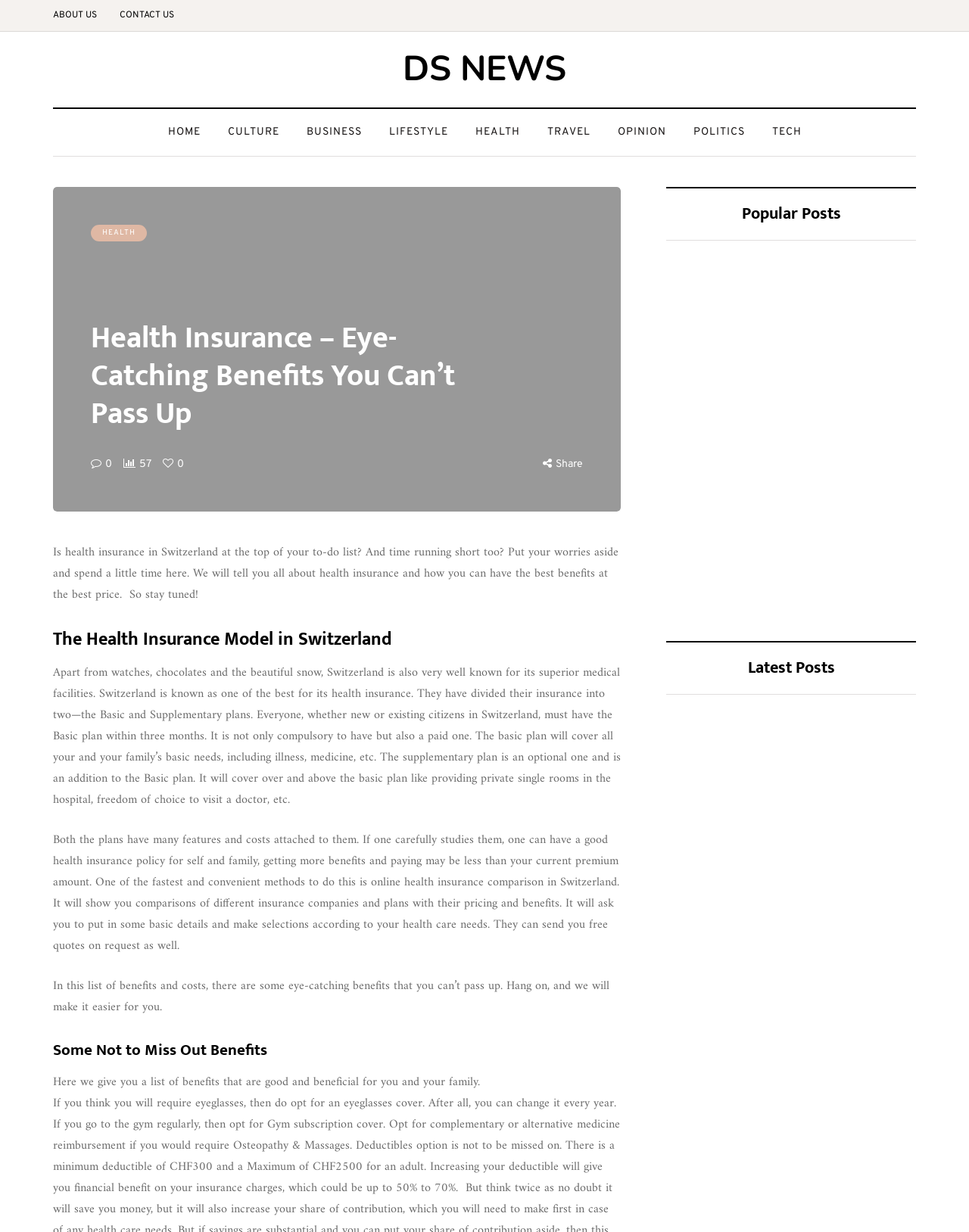Identify the coordinates of the bounding box for the element that must be clicked to accomplish the instruction: "Sort messages by date".

None